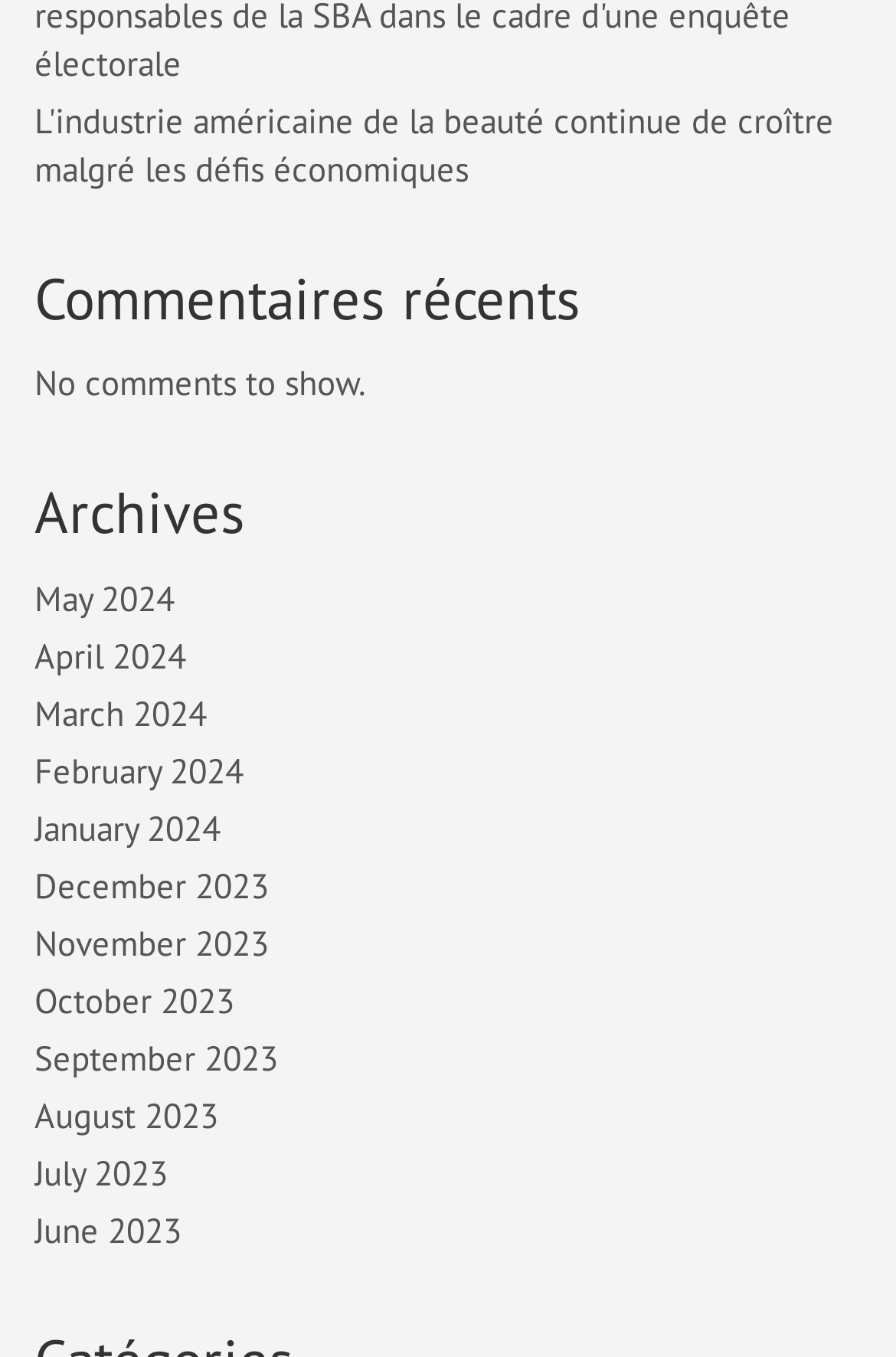How many months are listed under Archives?
Based on the visual content, answer with a single word or a brief phrase.

12